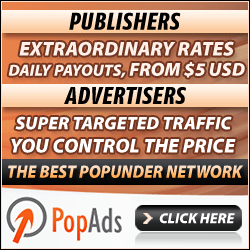What is the name of the popunder ad network?
From the screenshot, supply a one-word or short-phrase answer.

PopAds